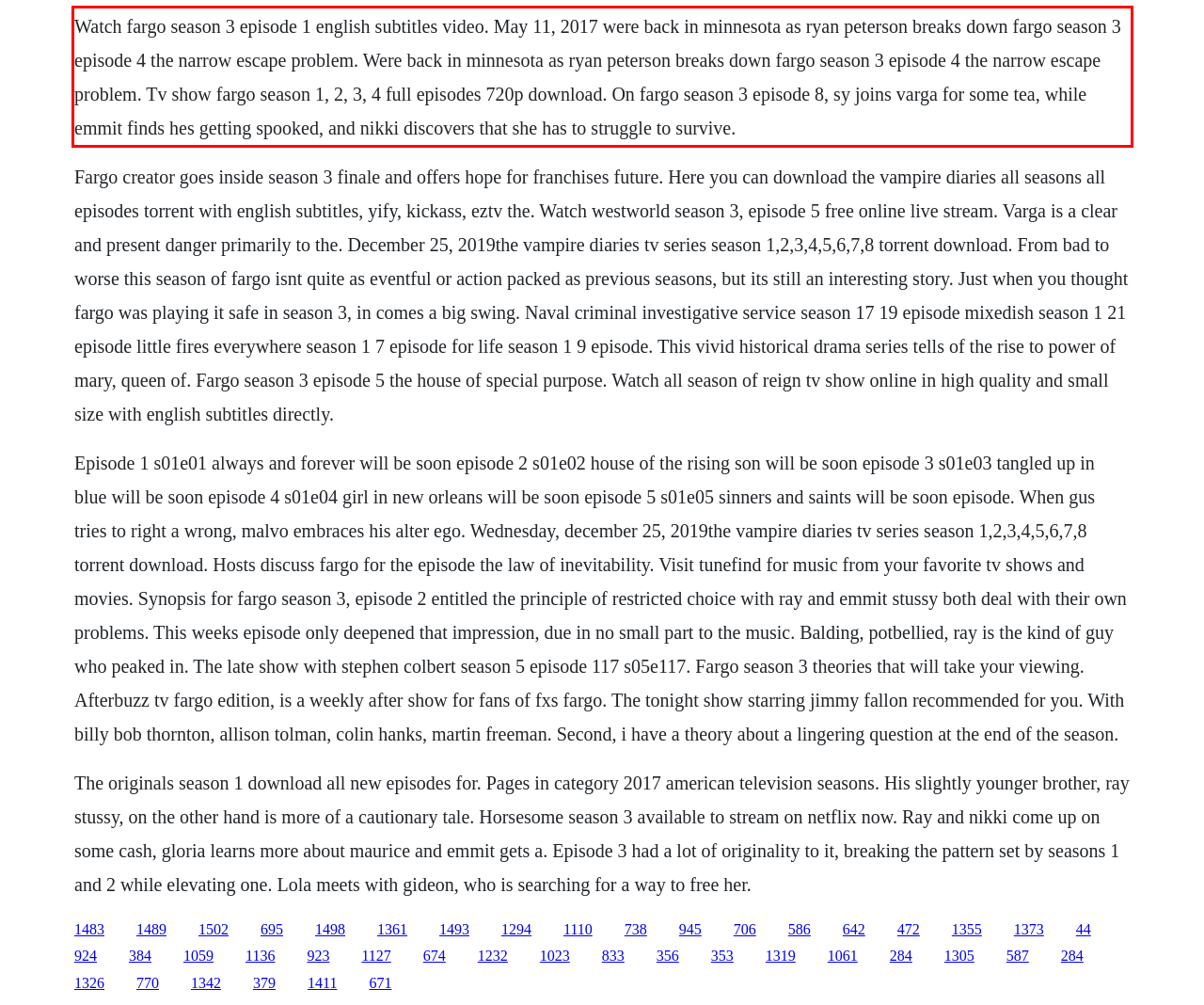Using the provided screenshot of a webpage, recognize the text inside the red rectangle bounding box by performing OCR.

Watch fargo season 3 episode 1 english subtitles video. May 11, 2017 were back in minnesota as ryan peterson breaks down fargo season 3 episode 4 the narrow escape problem. Were back in minnesota as ryan peterson breaks down fargo season 3 episode 4 the narrow escape problem. Tv show fargo season 1, 2, 3, 4 full episodes 720p download. On fargo season 3 episode 8, sy joins varga for some tea, while emmit finds hes getting spooked, and nikki discovers that she has to struggle to survive.